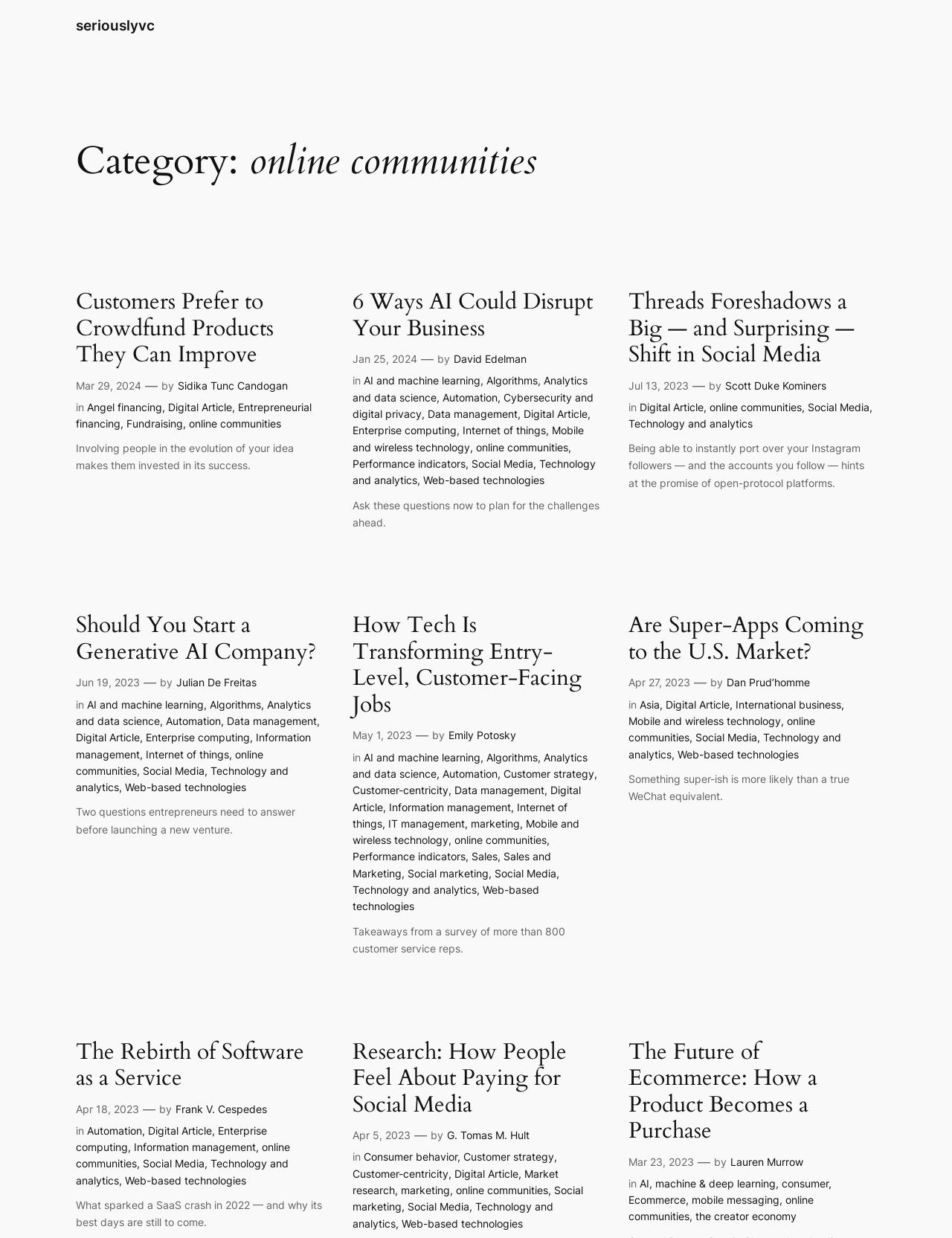When was the article 'Should You Start a Generative AI Company?' published?
Please give a detailed and thorough answer to the question, covering all relevant points.

The publication date of the article 'Should You Start a Generative AI Company?' can be found by looking at the link 'Jun 19, 2023' which is located below the article title, indicating that the article was published on June 19, 2023.